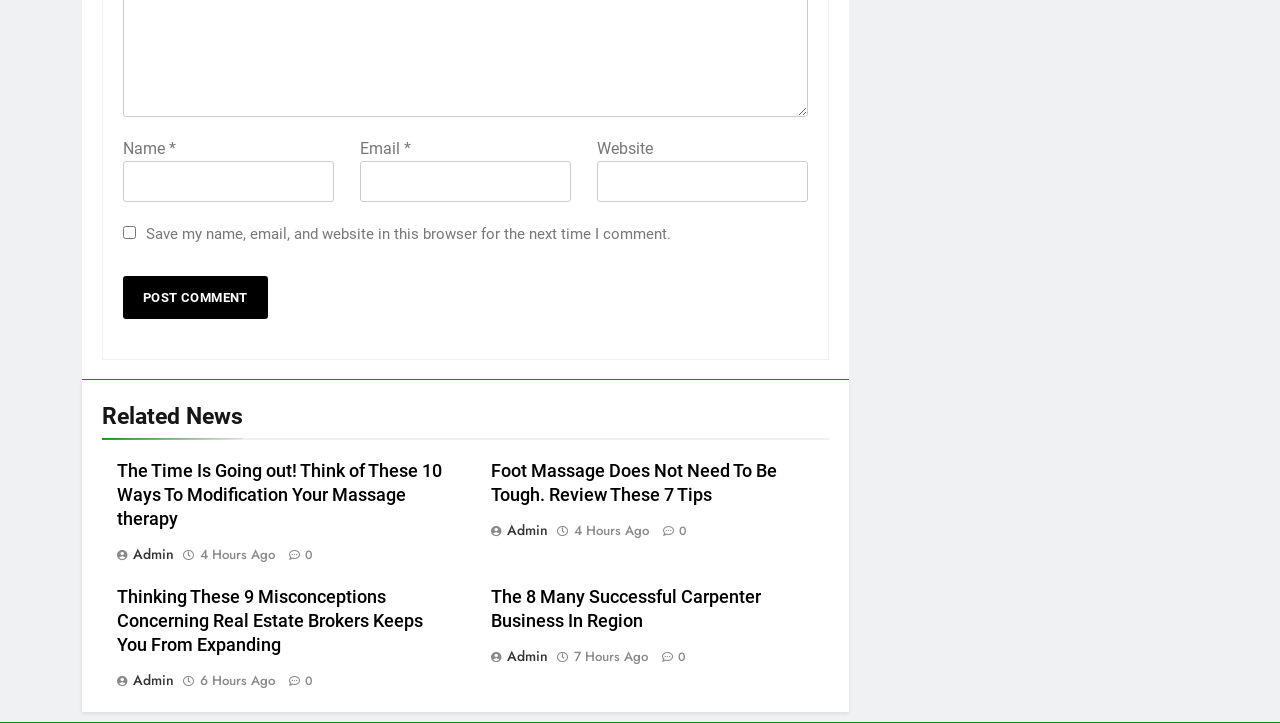Carefully examine the image and provide an in-depth answer to the question: What is the theme of the related news articles?

The headings of the related news articles are about different topics, such as massage therapy, real estate brokers, and carpenter business, indicating that the theme of the related news articles is varied and not focused on a single topic.